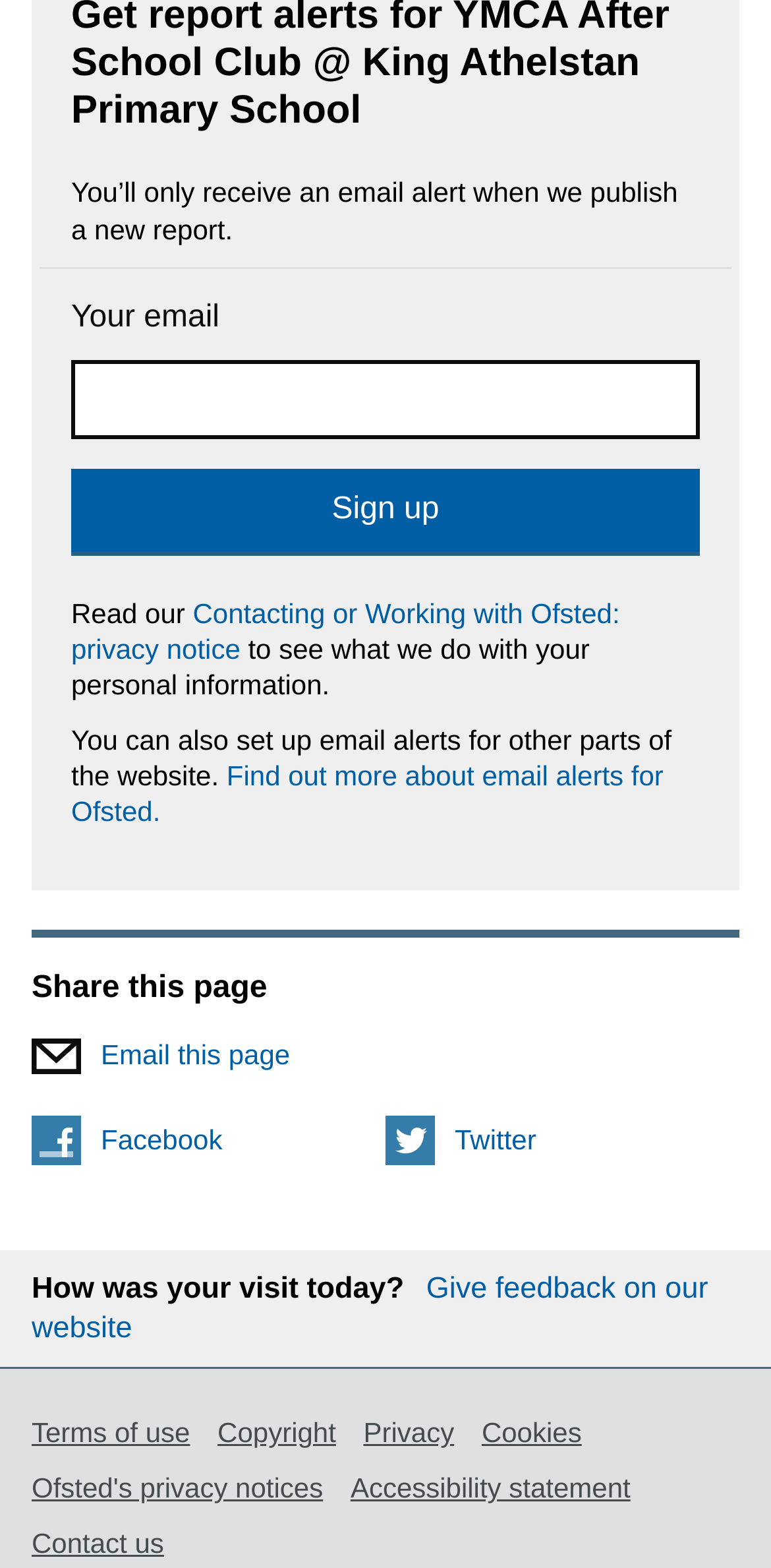Identify the bounding box coordinates of the specific part of the webpage to click to complete this instruction: "Enter your email".

[0.092, 0.229, 0.908, 0.279]